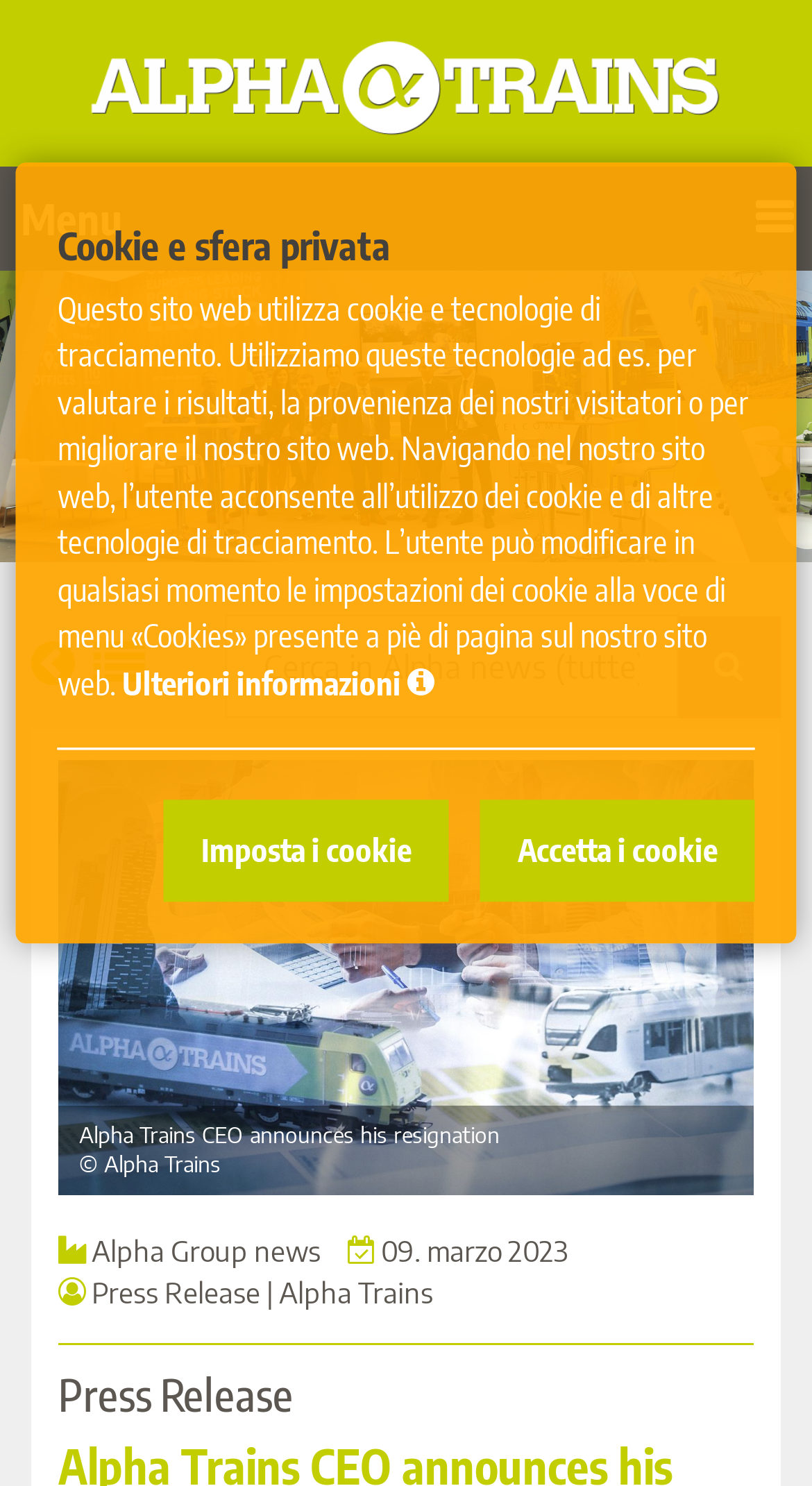Please give a concise answer to this question using a single word or phrase: 
How many news articles are listed?

1